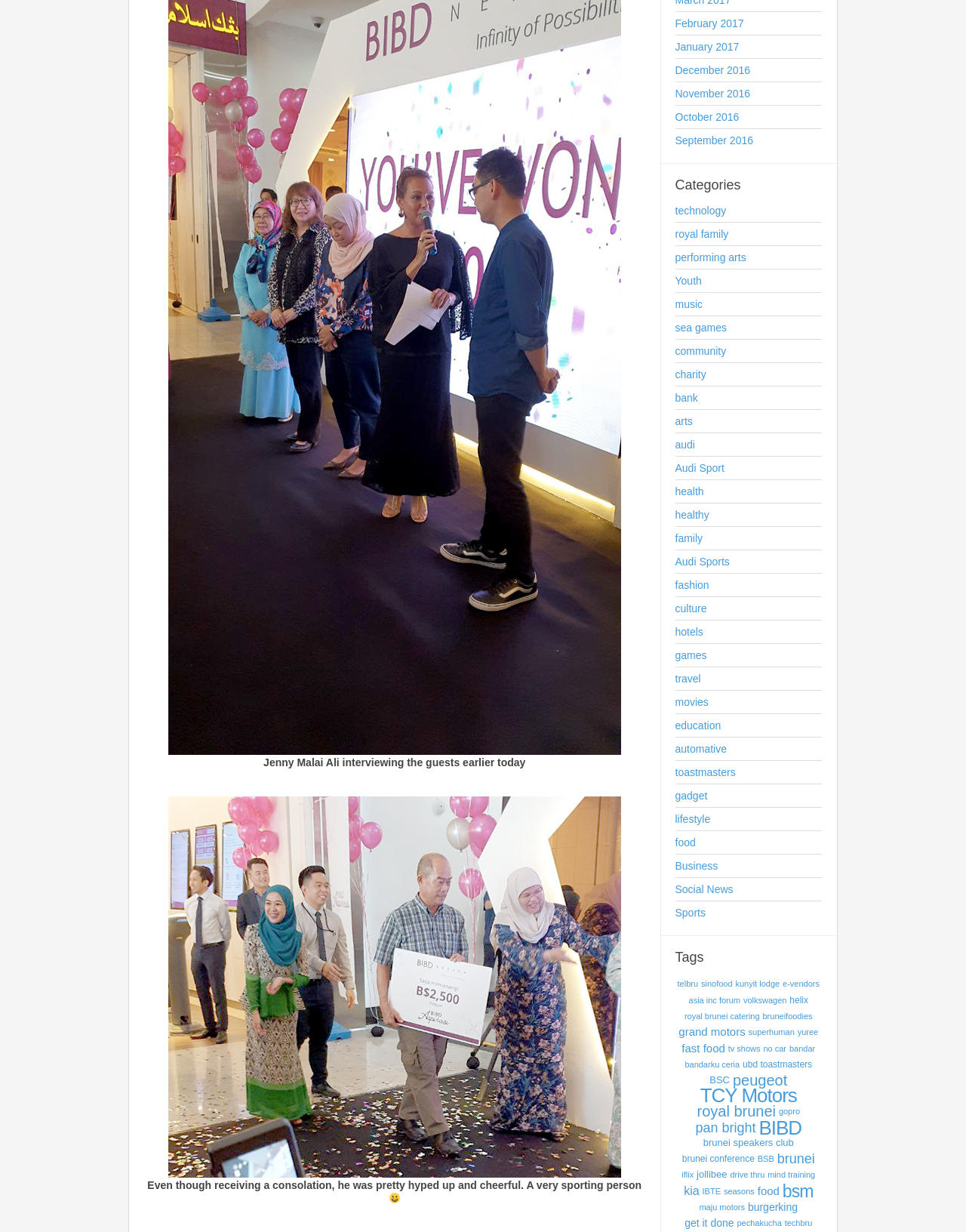Determine the bounding box coordinates of the clickable region to execute the instruction: "Explore the 'royal family' topic". The coordinates should be four float numbers between 0 and 1, denoted as [left, top, right, bottom].

[0.699, 0.184, 0.851, 0.196]